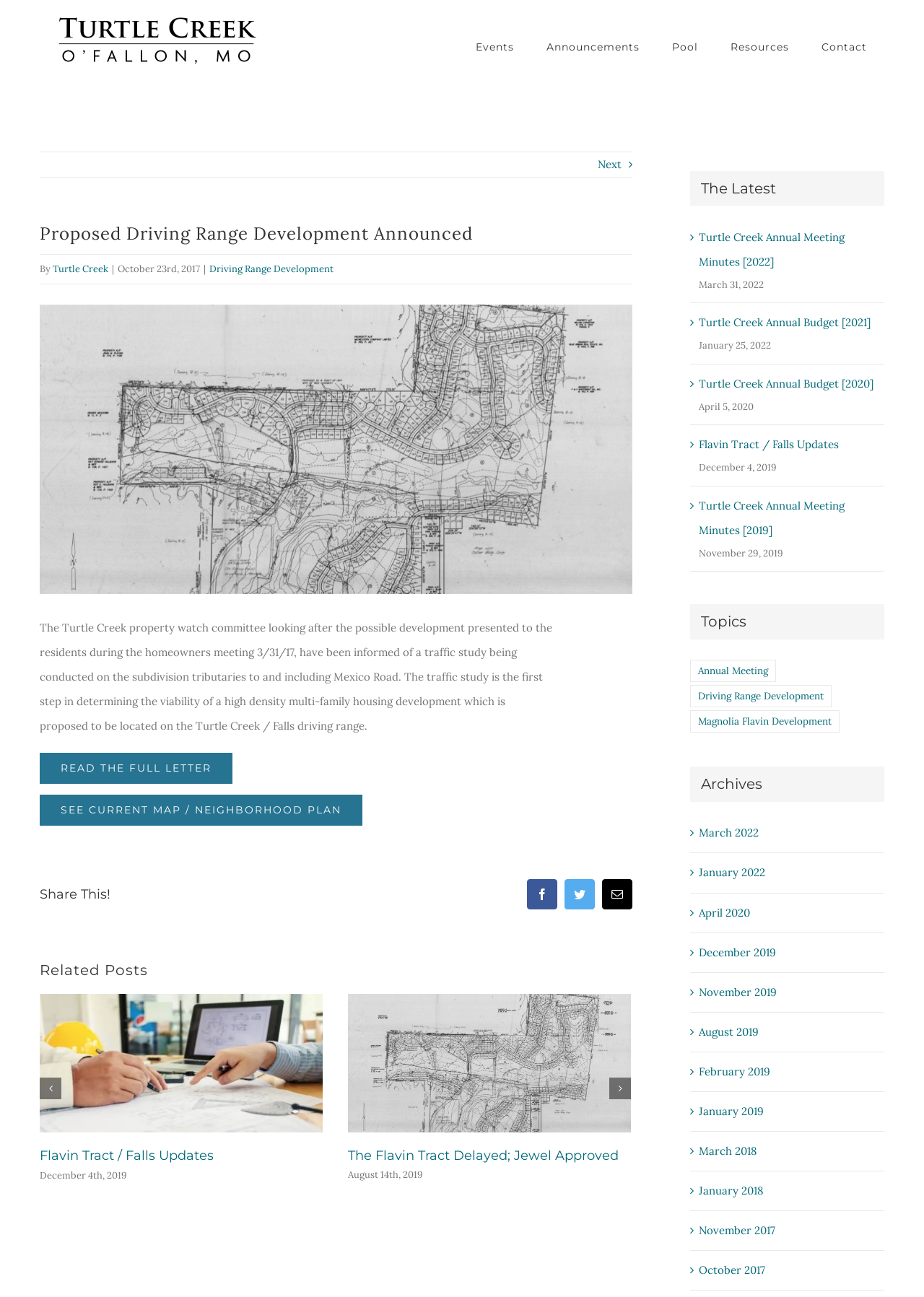Given the description of the UI element: "Resources", predict the bounding box coordinates in the form of [left, top, right, bottom], with each value being a float between 0 and 1.

[0.791, 0.0, 0.854, 0.072]